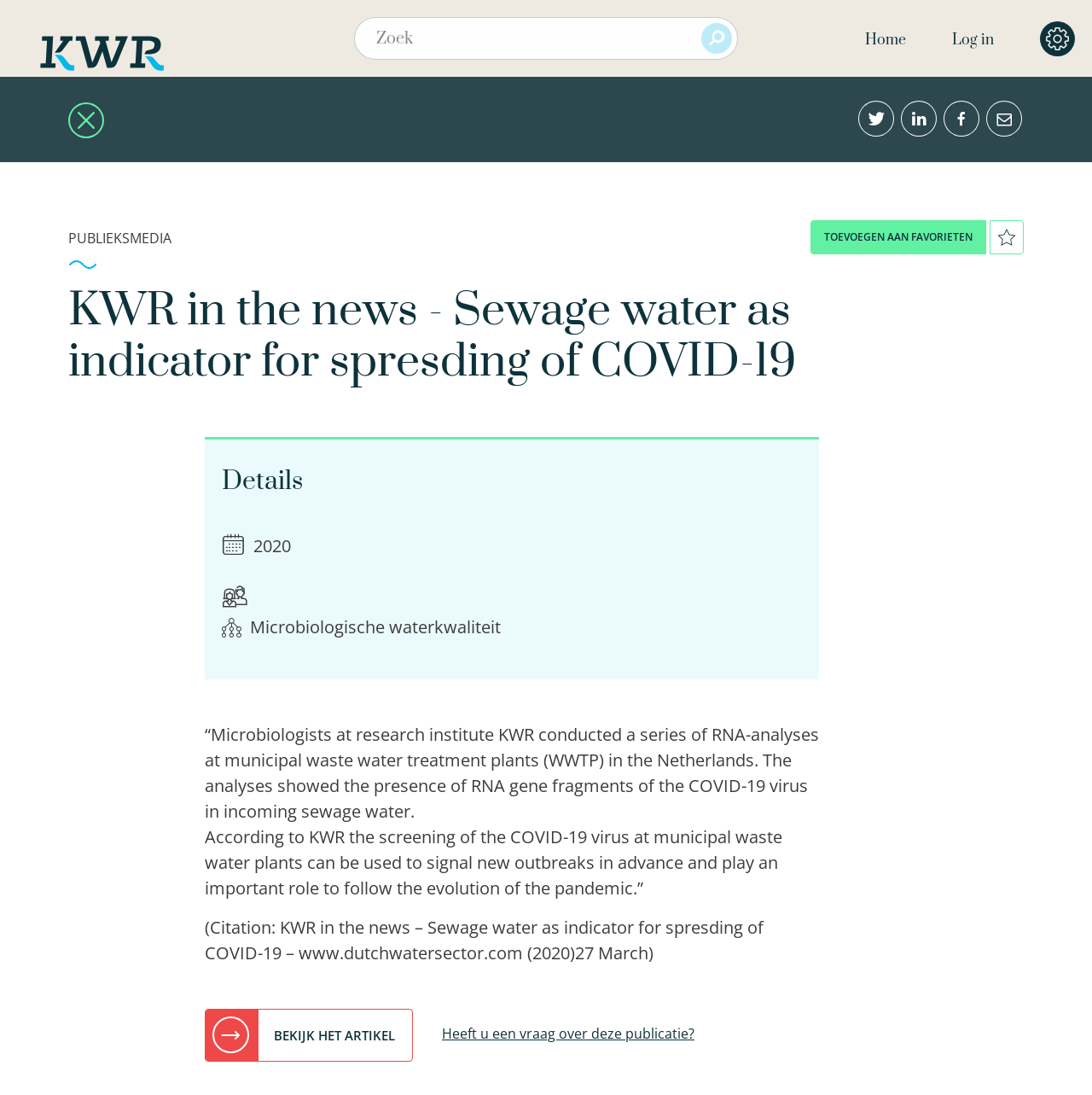Find the bounding box of the UI element described as follows: "title="Facebook"".

[0.864, 0.092, 0.897, 0.125]